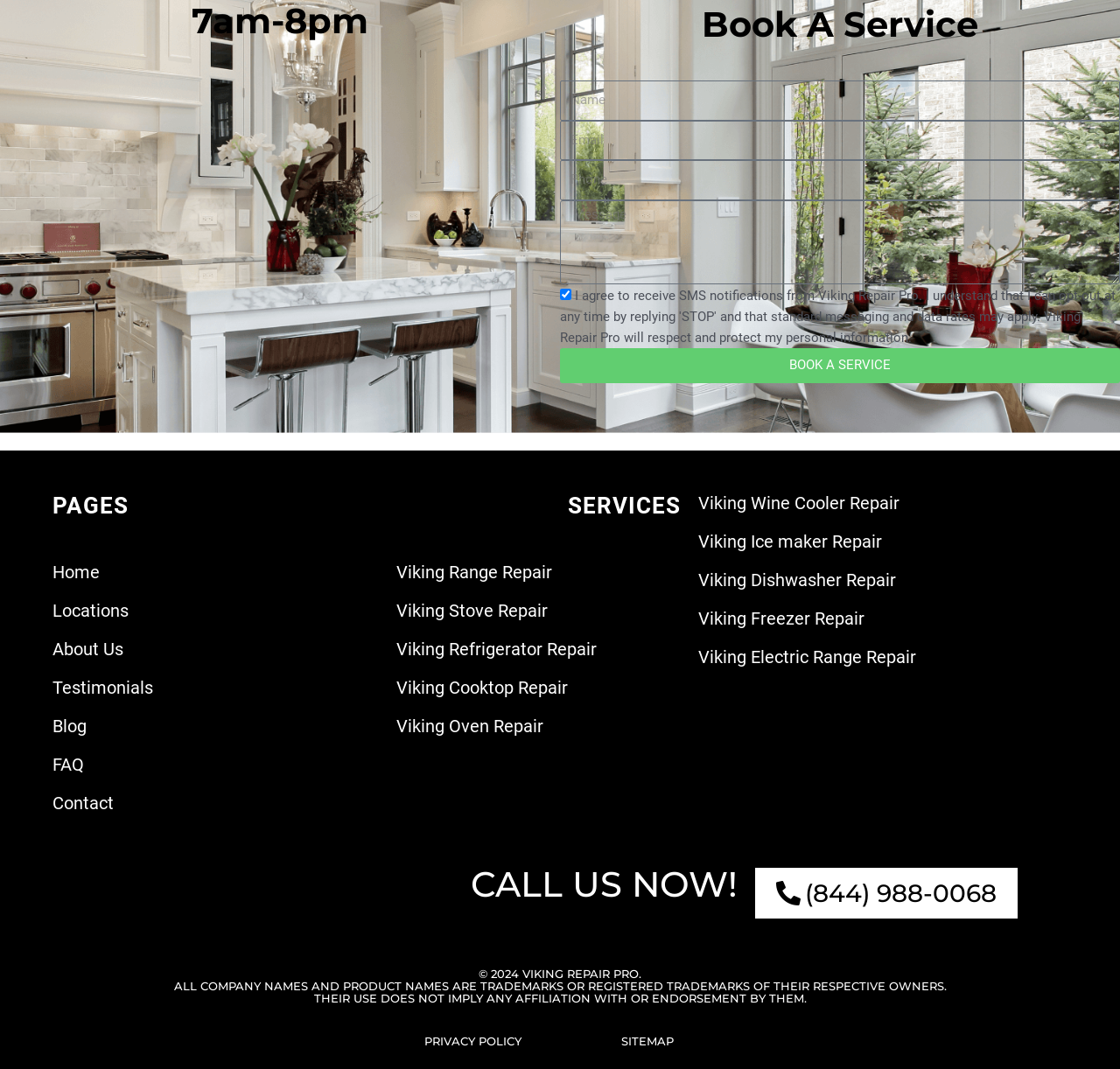What is the copyright information of this webpage?
Look at the image and answer the question using a single word or phrase.

2024 Viking Repair Pro